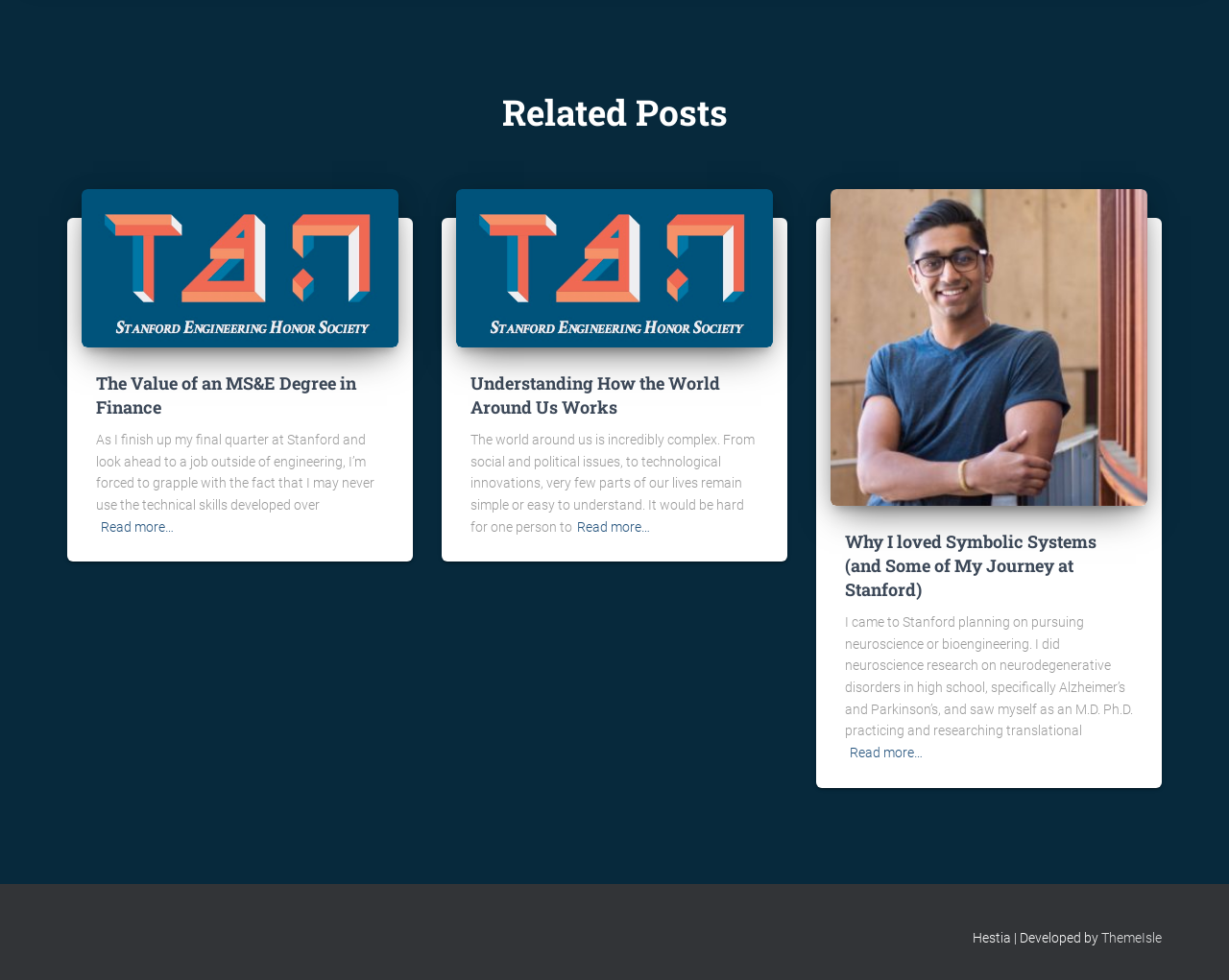Find the bounding box coordinates for the element described here: "Search".

None